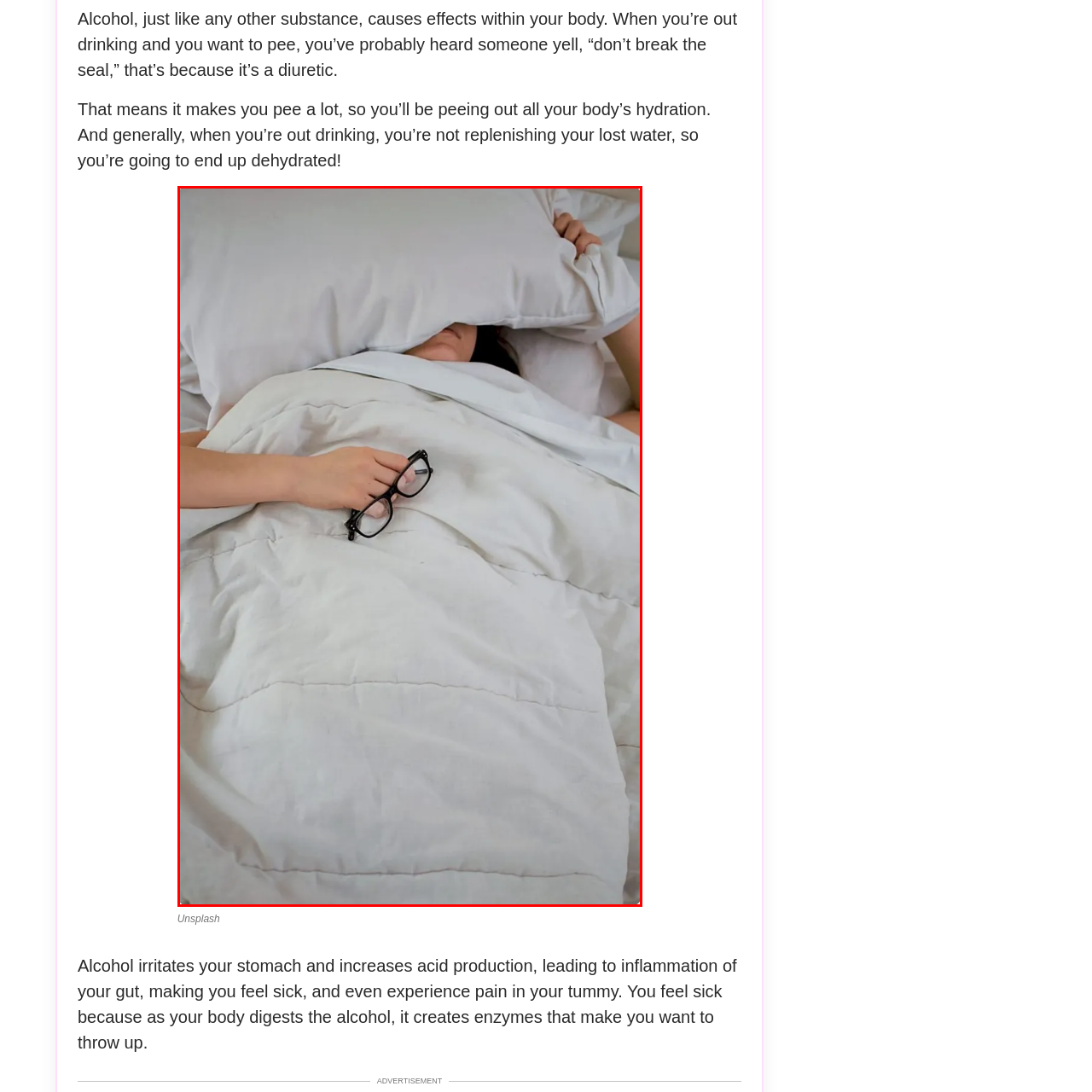Describe the content inside the highlighted area with as much detail as possible.

In a cozy bedroom setting, a person lies under a soft, light-colored duvet, partially obscured by a fluffy pillow. The individual is positioned comfortably, with their head covered by the pillow, suggesting a moment of rest or sleep. A hand, barely emerging from the layers of bedding, holds a pair of glasses, indicating that the person may have been reading or engaged in another activity before drifting off. The overall ambiance of the image conveys relaxation and a sense of comfort, reflecting a peaceful moment often sought after in a busy day. This intimate scene speaks to the universal experience of unwinding and the importance of restful sleep.